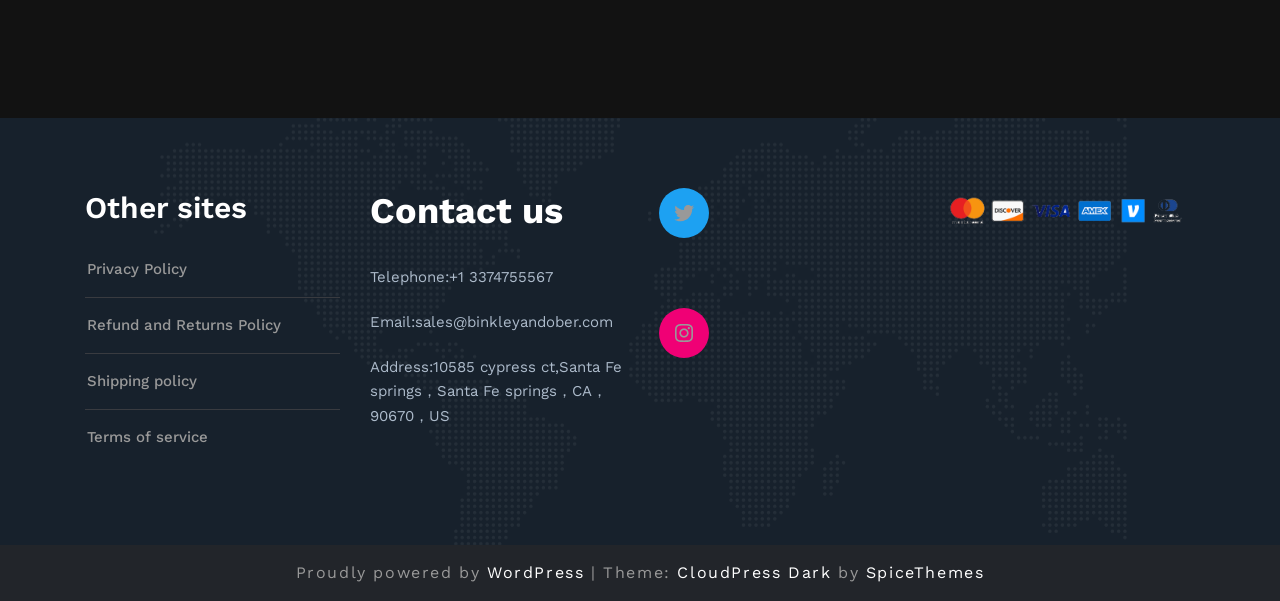From the webpage screenshot, predict the bounding box of the UI element that matches this description: "Terms of service".

[0.068, 0.712, 0.162, 0.742]